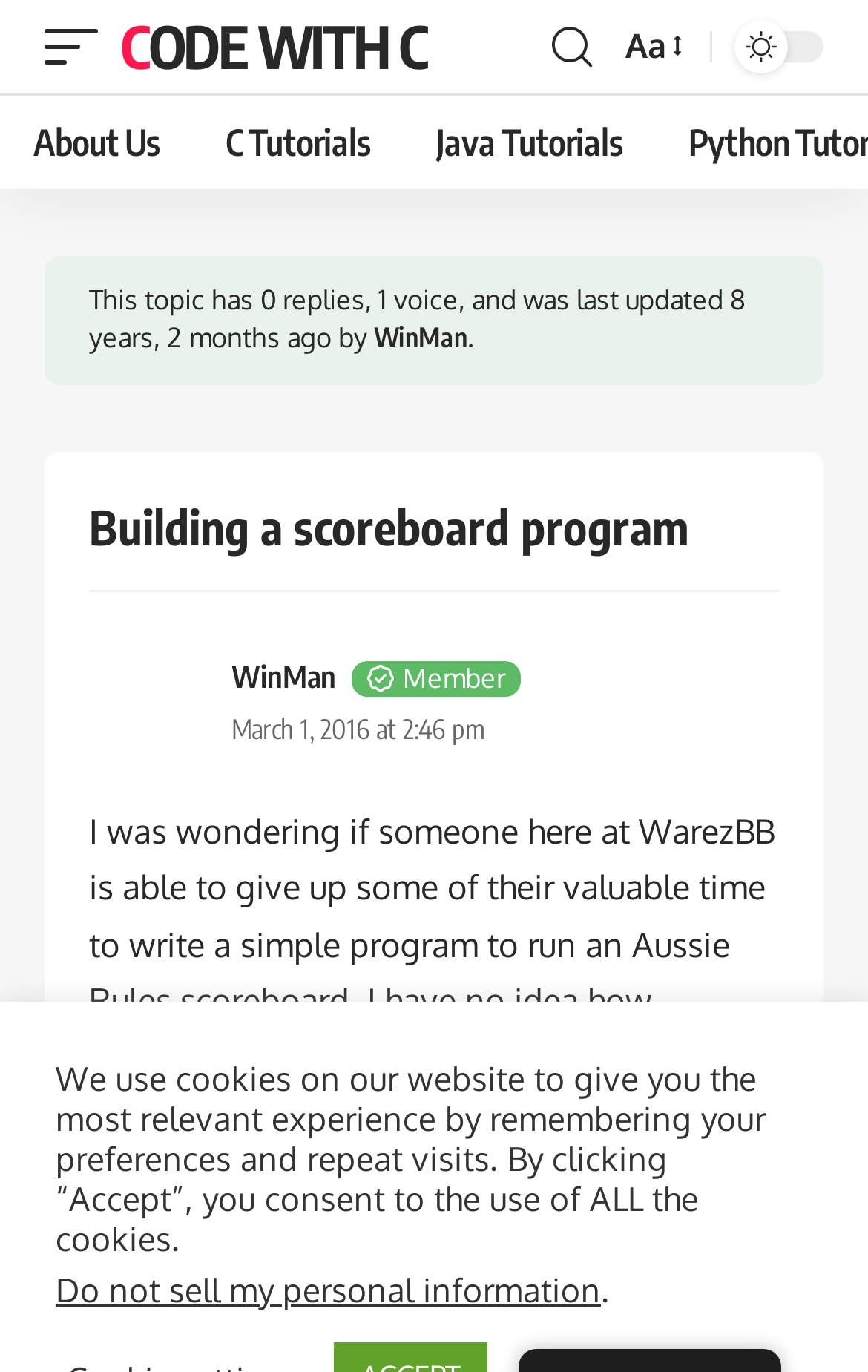Find the bounding box coordinates of the element's region that should be clicked in order to follow the given instruction: "view WinMan's profile". The coordinates should consist of four float numbers between 0 and 1, i.e., [left, top, right, bottom].

[0.103, 0.472, 0.249, 0.553]